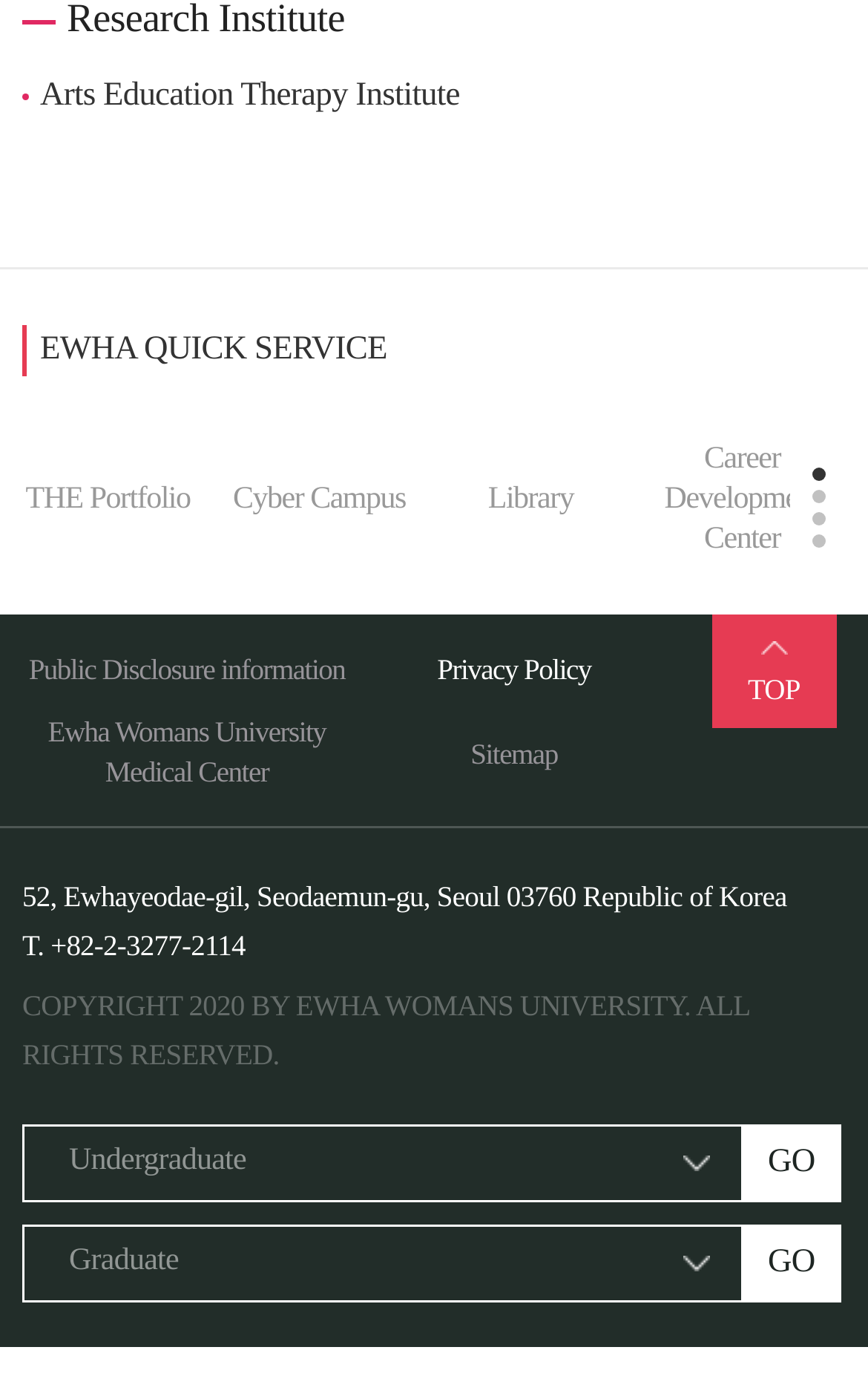Please indicate the bounding box coordinates of the element's region to be clicked to achieve the instruction: "check Public Disclosure information". Provide the coordinates as four float numbers between 0 and 1, i.e., [left, top, right, bottom].

[0.033, 0.466, 0.398, 0.494]